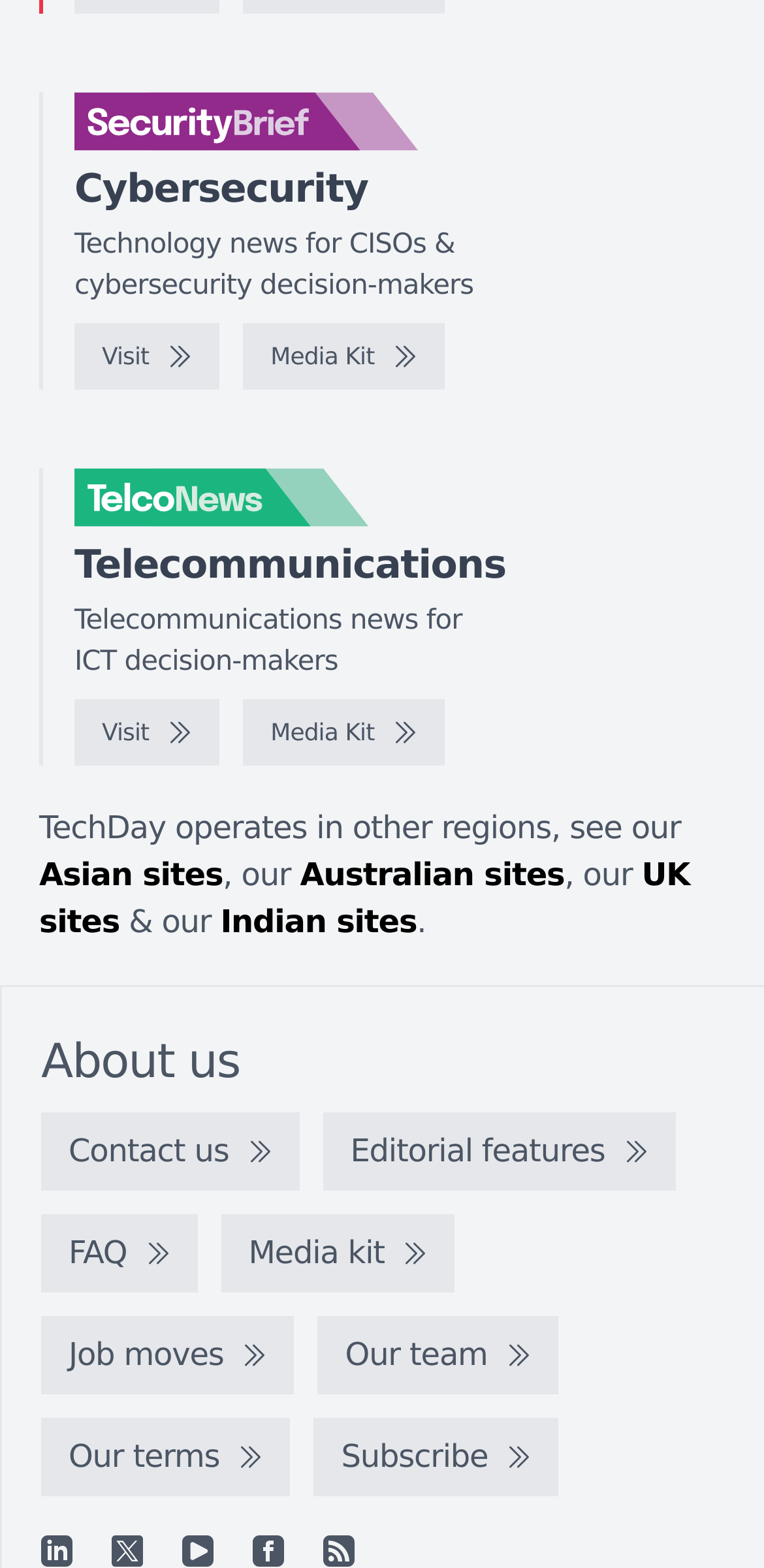Provide the bounding box coordinates for the UI element that is described as: "FAQ".

[0.054, 0.775, 0.258, 0.825]